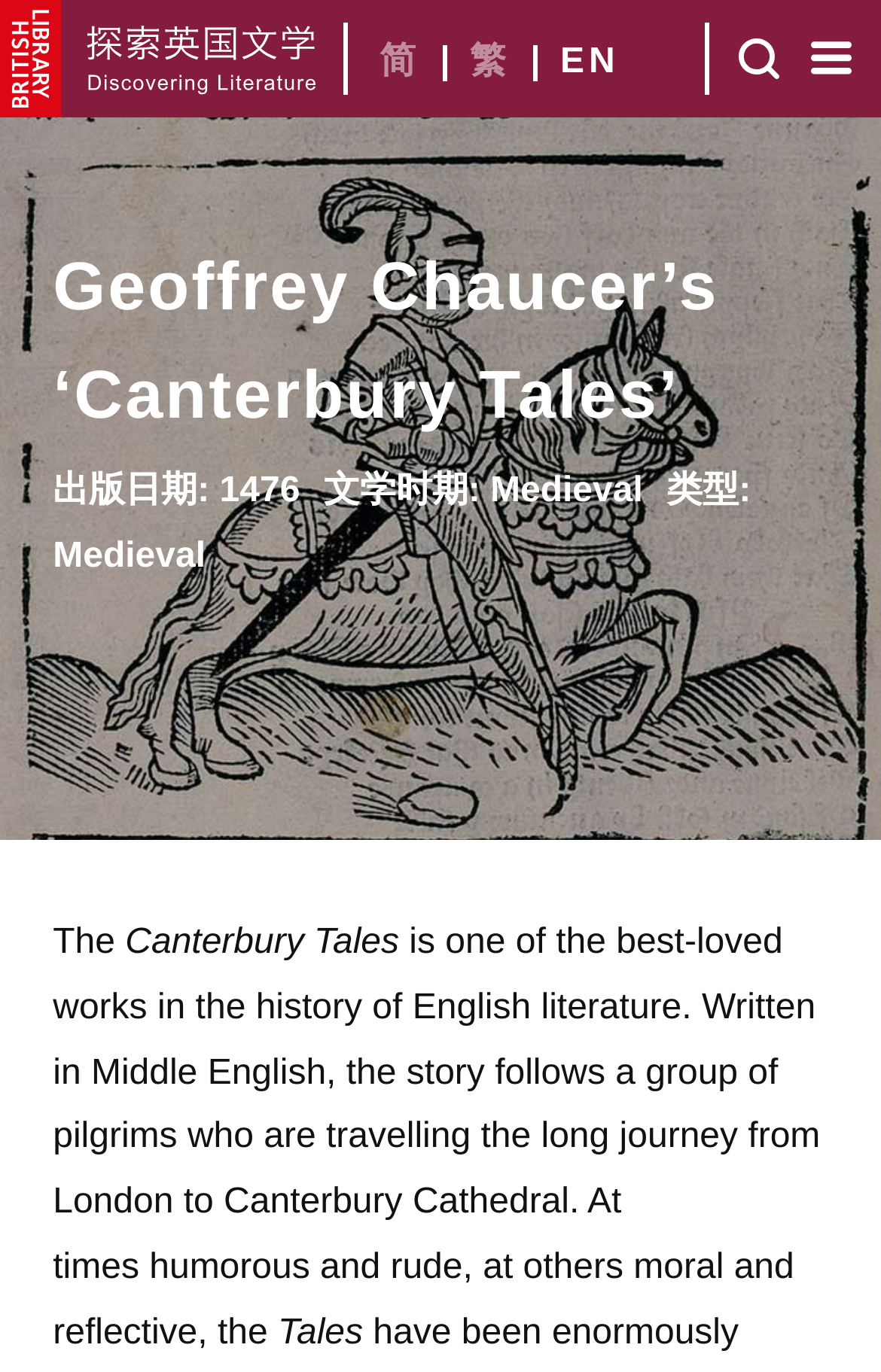What language was Canterbury Tales written in?
Could you give a comprehensive explanation in response to this question?

I found the language by reading the static text that describes the story of Canterbury Tales, which mentions that it was written in Middle English.